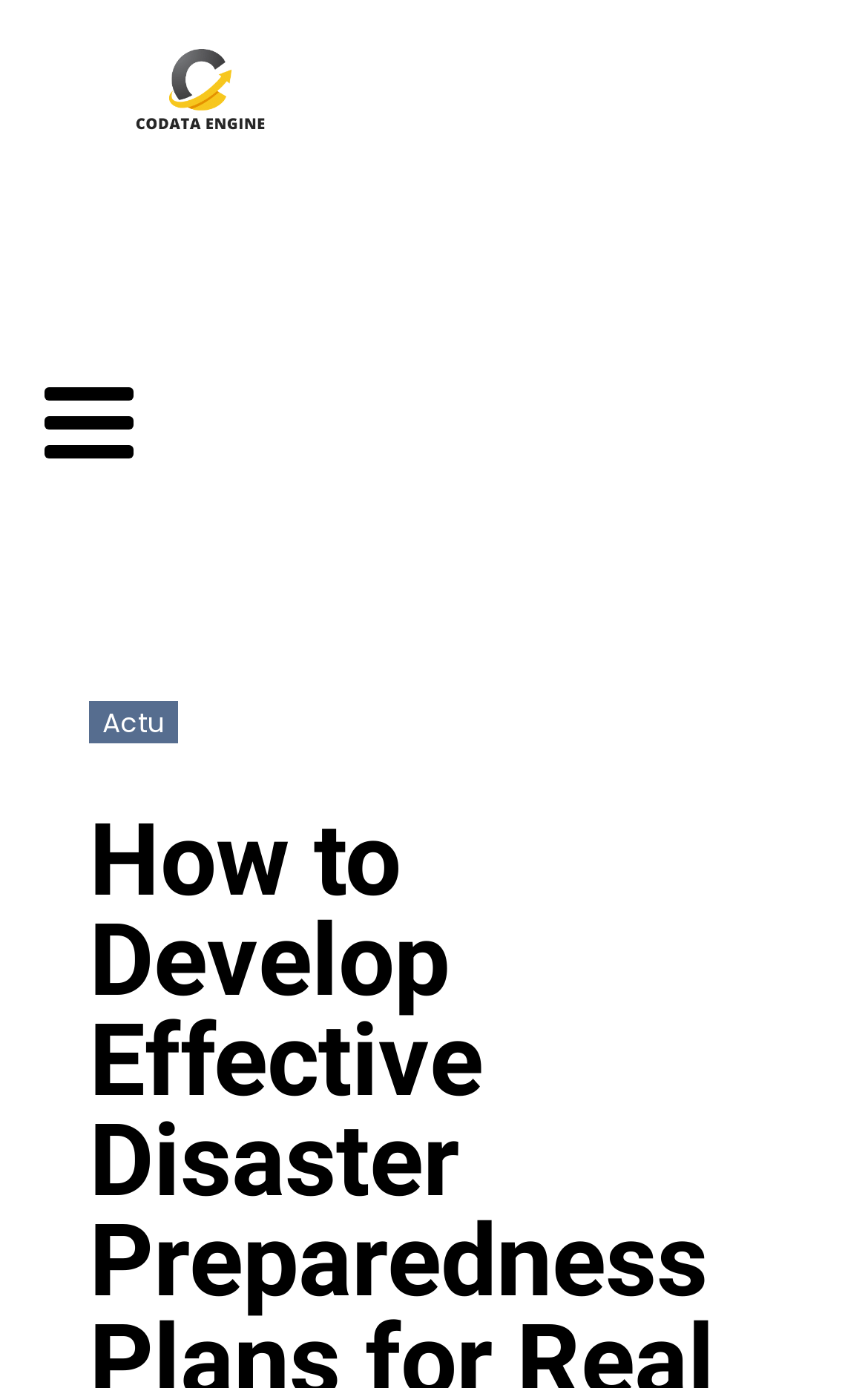Identify the bounding box for the UI element described as: "Actu". Ensure the coordinates are four float numbers between 0 and 1, formatted as [left, top, right, bottom].

[0.118, 0.506, 0.19, 0.533]